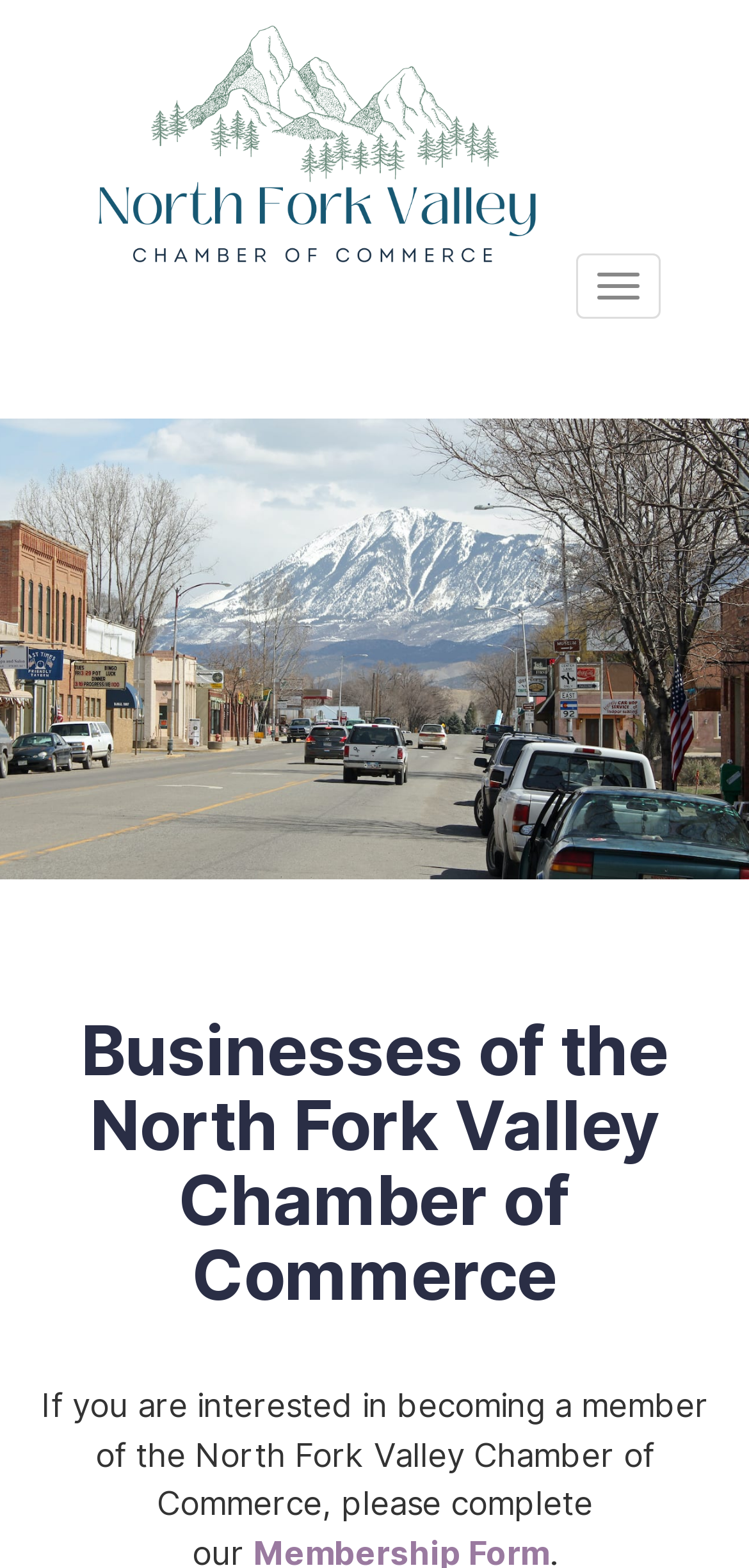Determine the main headline of the webpage and provide its text.

Businesses of the North Fork Valley Chamber of Commerce